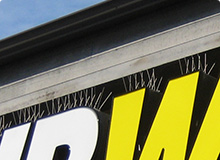Provide a one-word or short-phrase response to the question:
Where are the needle strips strategically placed?

Along the edge of a surface